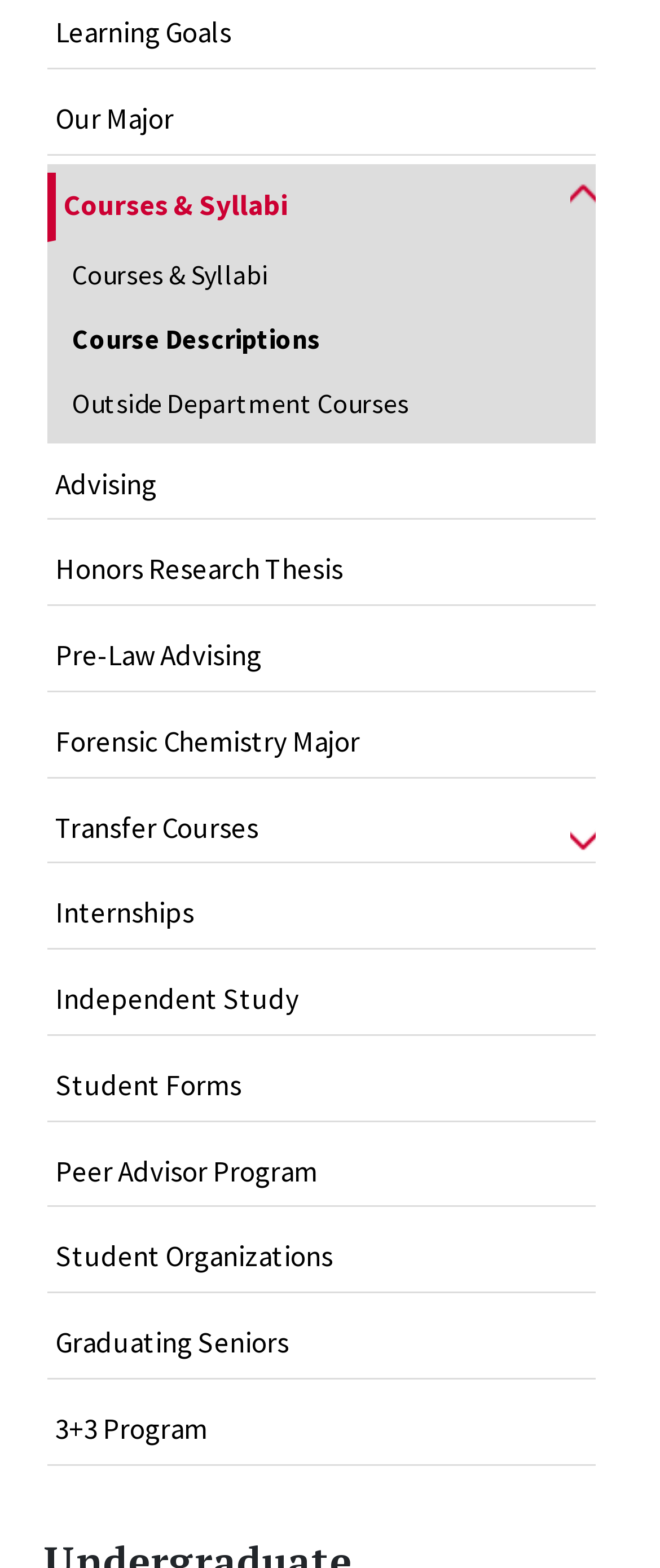Determine the bounding box coordinates of the element that should be clicked to execute the following command: "Open Courses & Syllabi".

[0.071, 0.11, 0.865, 0.153]